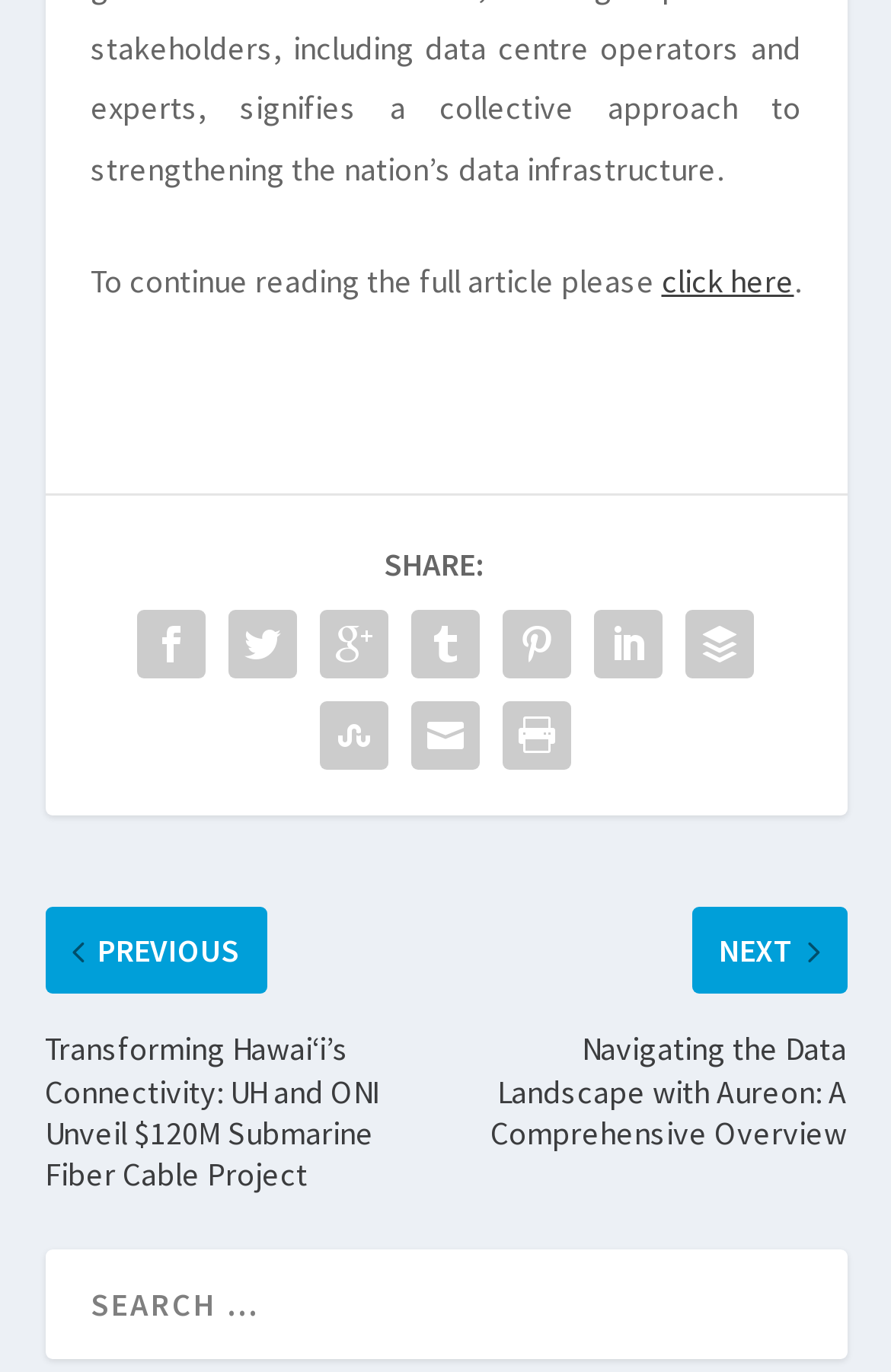Find the bounding box coordinates for the area that should be clicked to accomplish the instruction: "click the Twitter share button".

[0.244, 0.437, 0.346, 0.503]